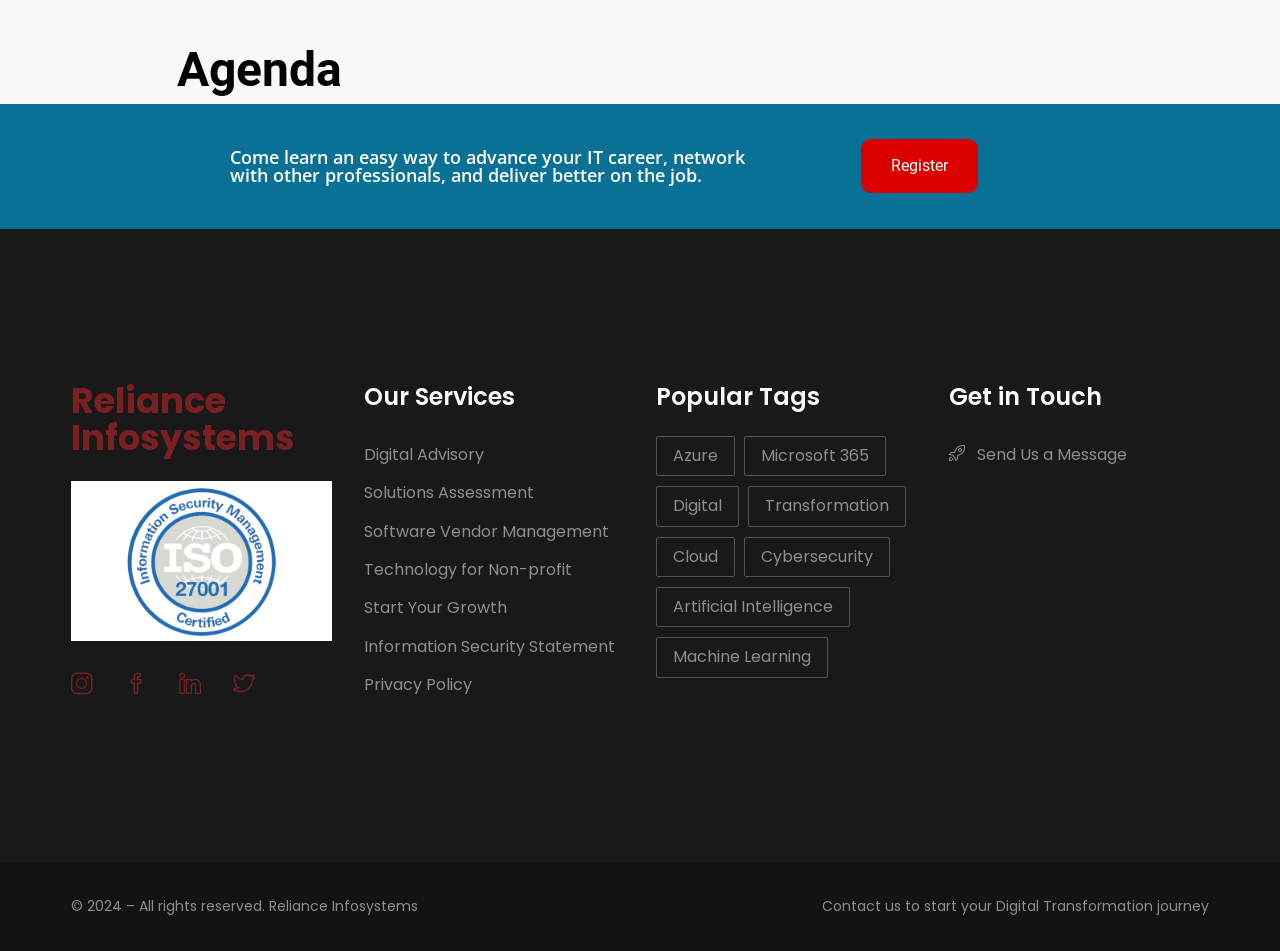Provide a brief response to the question below using one word or phrase:
What is the main topic of the webpage?

IT career advancement